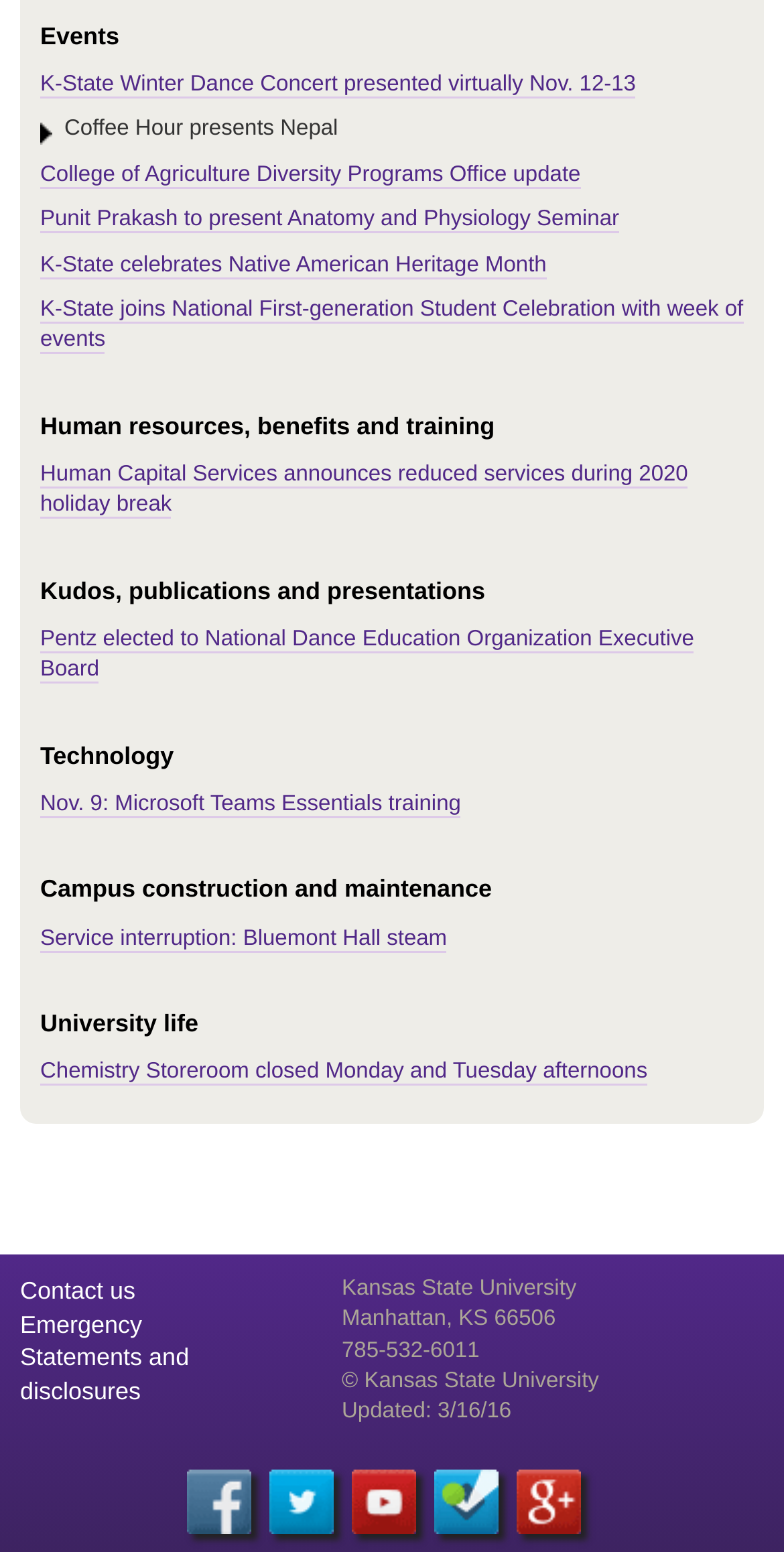What is the category of the 'Human Capital Services' link?
Ensure your answer is thorough and detailed.

The 'Human Capital Services' link is categorized under the 'Human resources, benefits and training' section, which implies that it is related to human resources or employee benefits.